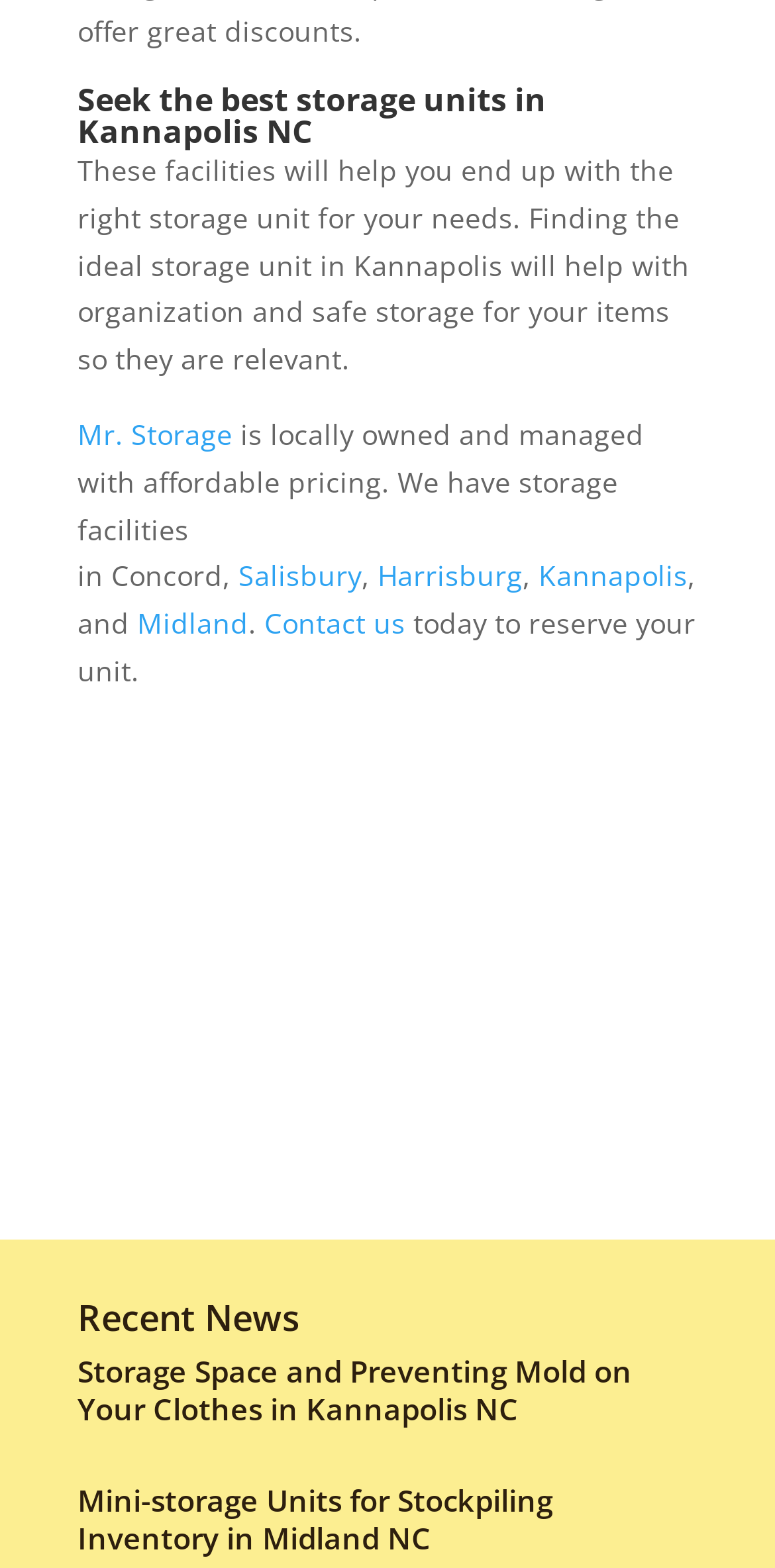Identify the bounding box coordinates for the region of the element that should be clicked to carry out the instruction: "Click on 'Mr. Storage'". The bounding box coordinates should be four float numbers between 0 and 1, i.e., [left, top, right, bottom].

[0.1, 0.265, 0.3, 0.289]